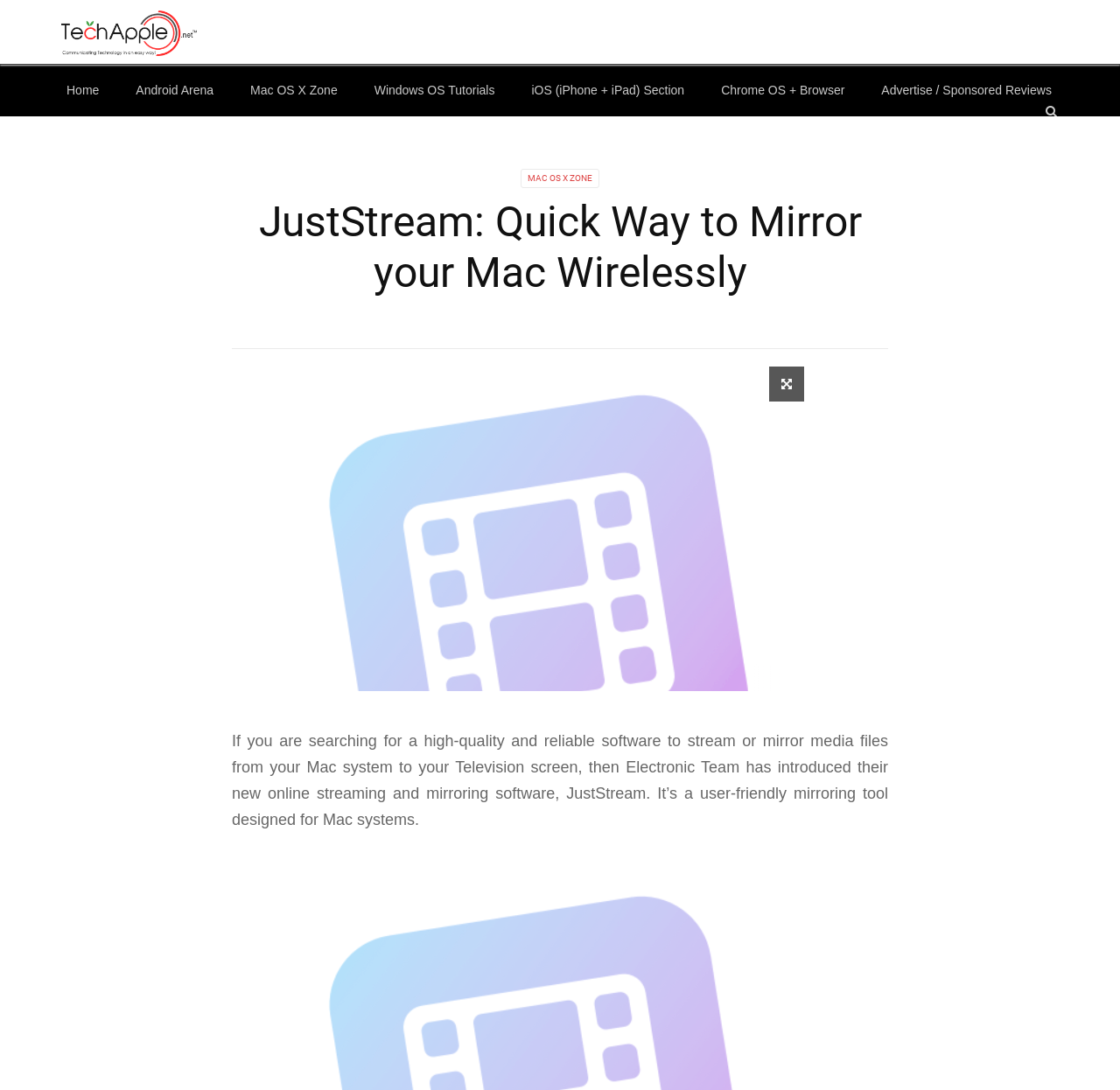Identify and provide the bounding box for the element described by: "Mac OS X Zone".

[0.465, 0.194, 0.535, 0.212]